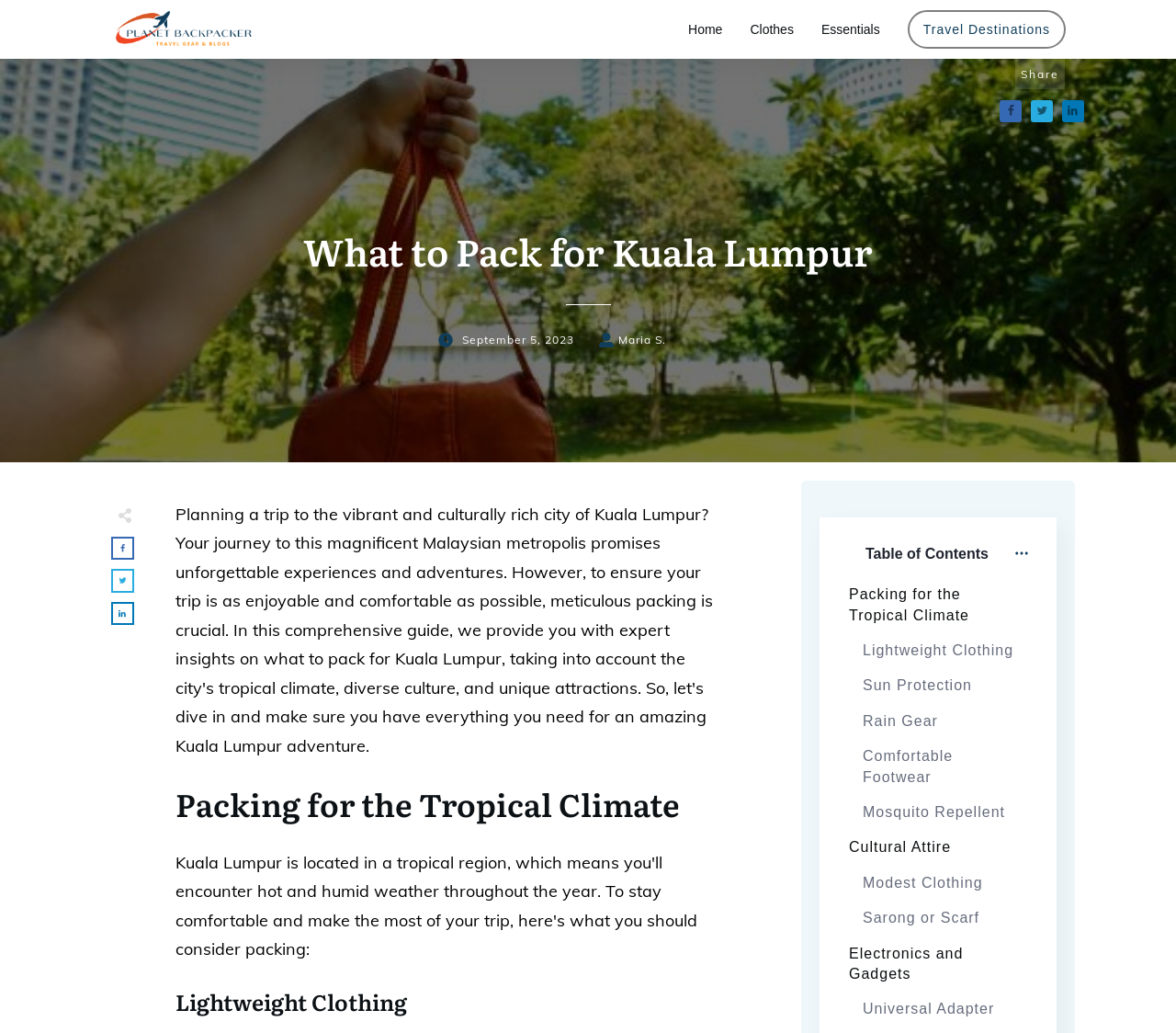Please identify the bounding box coordinates of the element's region that I should click in order to complete the following instruction: "Share the article". The bounding box coordinates consist of four float numbers between 0 and 1, i.e., [left, top, right, bottom].

[0.868, 0.065, 0.901, 0.078]